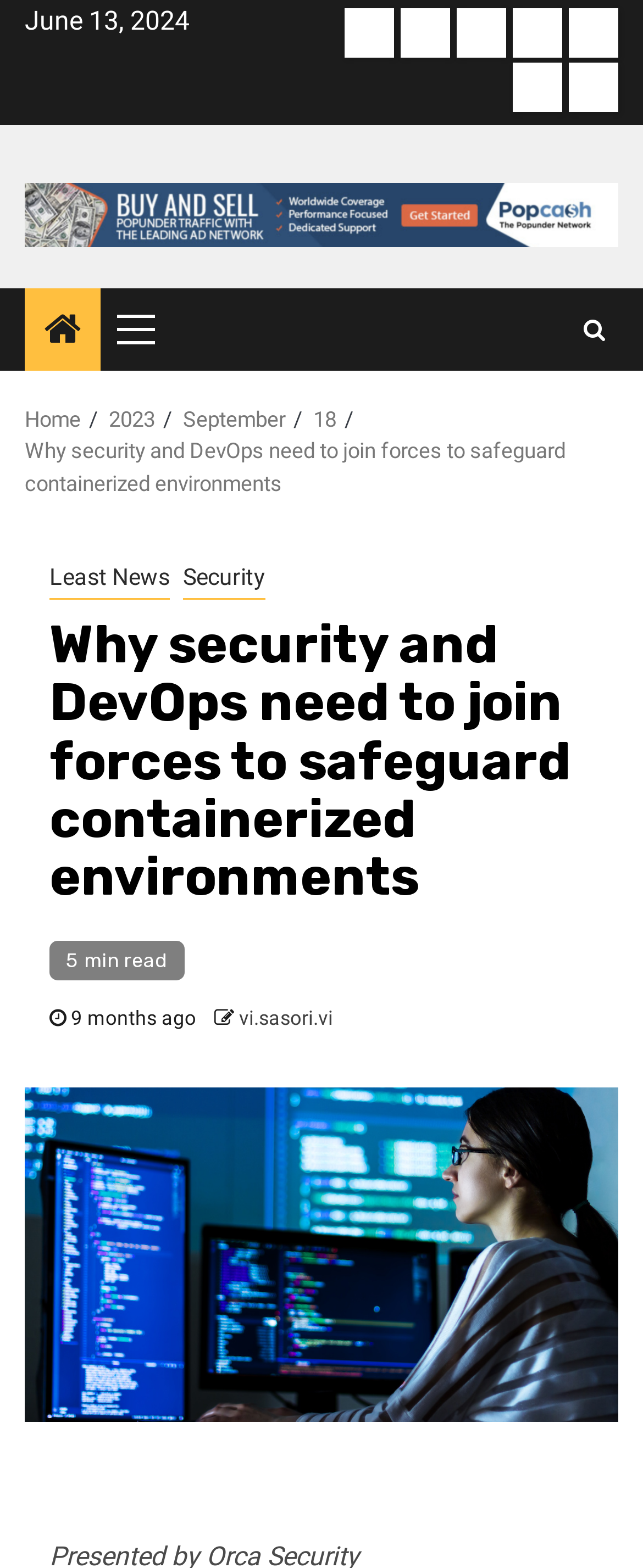Determine the coordinates of the bounding box that should be clicked to complete the instruction: "Open the 'Primary Menu'". The coordinates should be represented by four float numbers between 0 and 1: [left, top, right, bottom].

[0.182, 0.184, 0.285, 0.236]